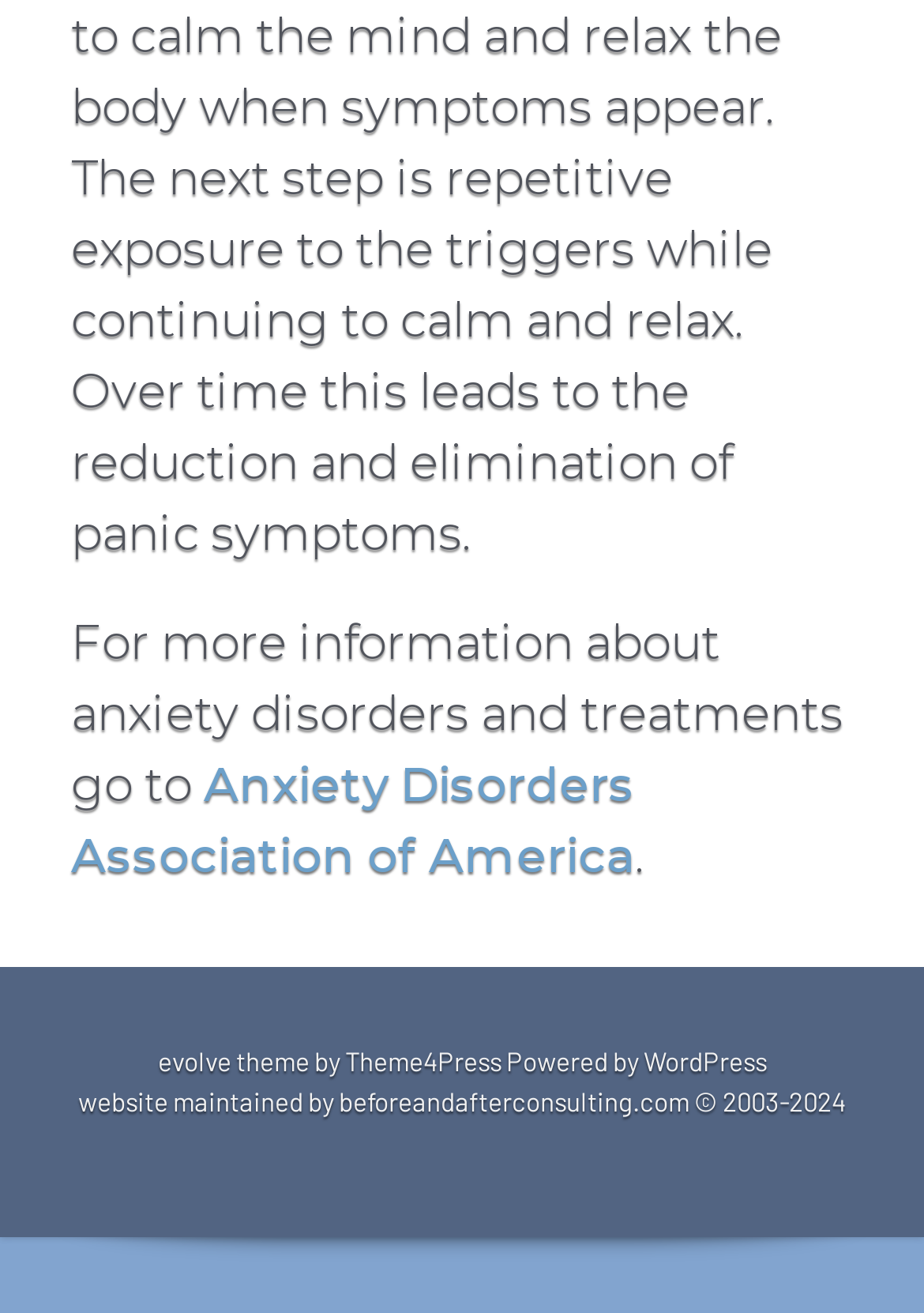What is the name of the theme provider?
Based on the visual details in the image, please answer the question thoroughly.

The answer can be found by looking at the static text element with the text 'theme by Theme4Press Powered by' which is located at the bottom of the webpage.